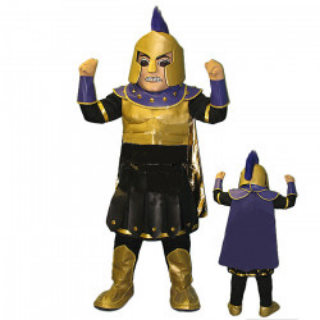Provide a thorough description of the contents of the image.

The image features a Spartan mascot costume, showcasing a vibrant design that embodies the valor and strength associated with Spartan warriors. The costume includes a gold and black armor top, complemented by a flowing black skirt and a striking purple cape. The bold helmet, adorned with a blue crest, adds to the fierce appearance, while facial details enhance the character's formidable look. This costume is ideal for sporting events, school spirit events, or any gathering that requires a robust and spirited mascot to uplift the crowd. The design not only emphasizes tradition with its historical elements but also ensures maximum visibility and impact at any occasion.